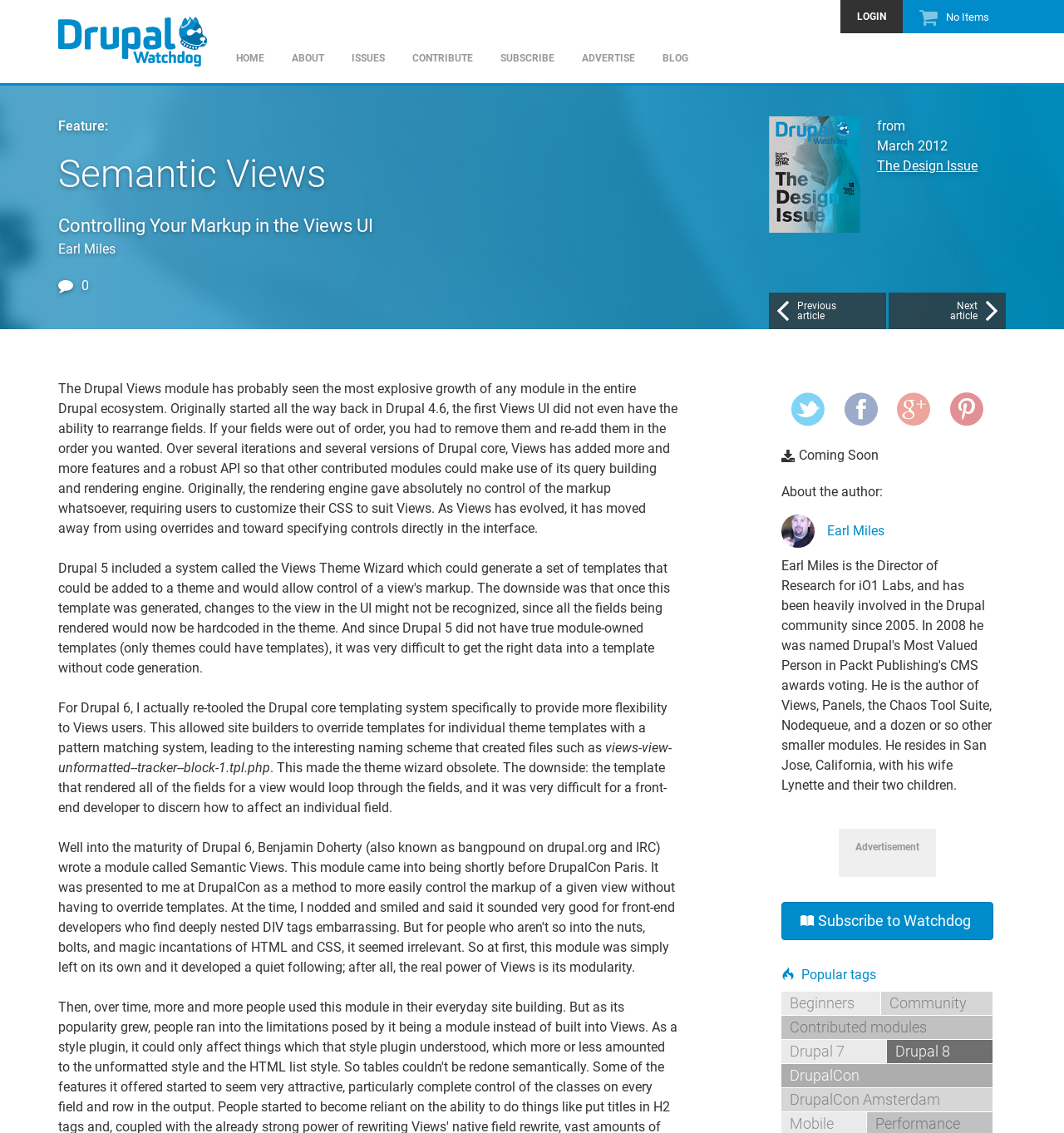Explain in detail what is displayed on the webpage.

The webpage is titled "Semantic Views | Drupal Watchdog" and appears to be an article or blog post about the Drupal Views module. At the top of the page, there is a link to "Skip to main content" and a navigation menu with links to "Home", "About", "Issues", "Contribute", "Subscribe", "Advertise", and "Blog".

Below the navigation menu, there is a heading that reads "Semantic Views" and a subheading that says "Controlling Your Markup in the Views UI". The article is written by Earl Miles and discusses the evolution of the Drupal Views module, including its growth and added features over several iterations and versions of Drupal core.

The article is divided into several sections, with headings and paragraphs of text. There are also several links throughout the article, including "Previous article" and "Next article" at the bottom of the page.

To the right of the article, there is a sidebar with several sections. One section displays a list of popular tags, including "Beginners", "Community", "Contributed modules", "Drupal 7", "Drupal 8", "DrupalCon", and "DrupalCon Amsterdam". Another section has a link to "Subscribe to Watchdog" and an advertisement.

At the bottom of the page, there is a section with a table layout that contains several links, and another section with a heading that reads "About the author:".